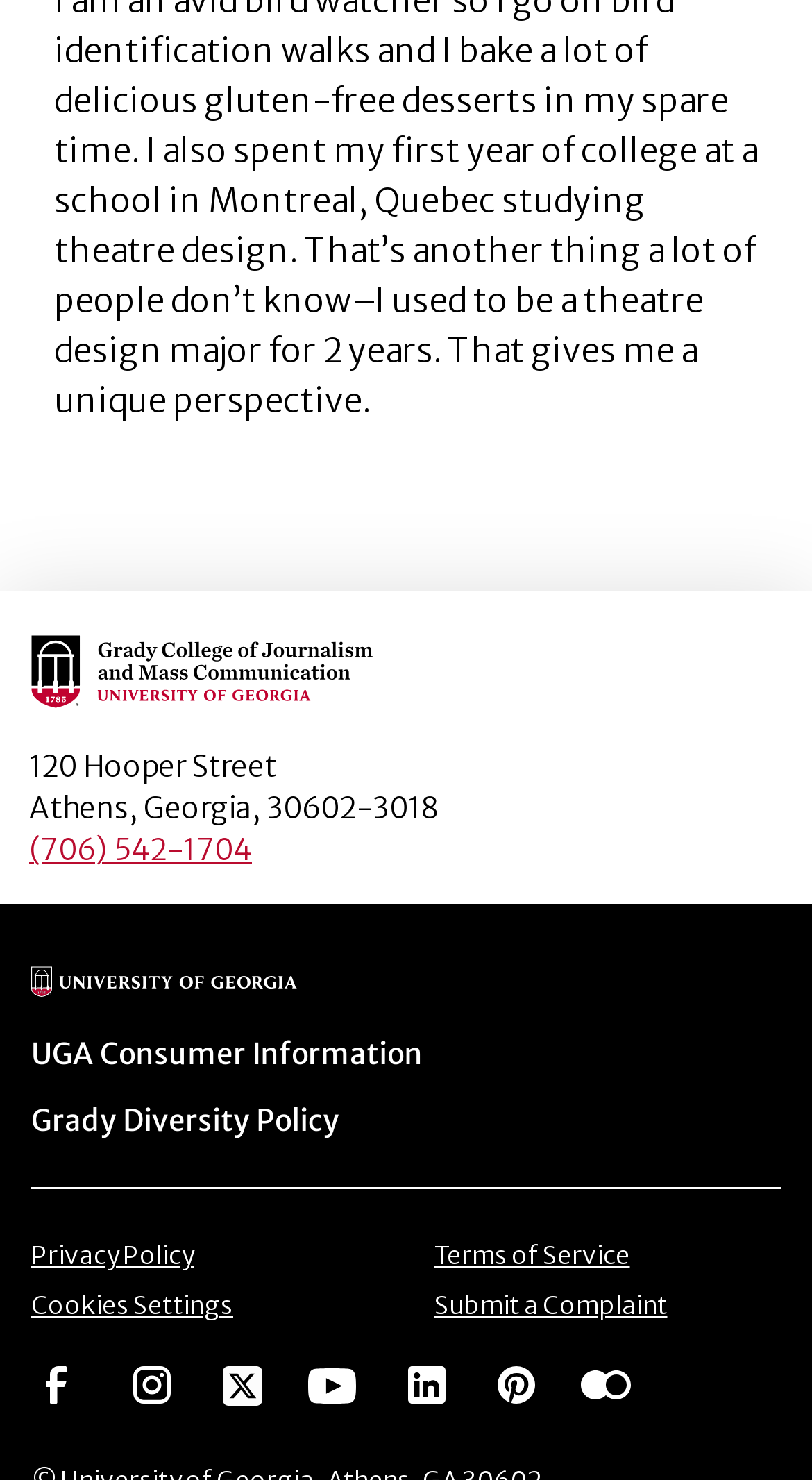Find the bounding box coordinates for the element described here: "Menu itemPrivacy Policy".

[0.038, 0.838, 0.238, 0.859]